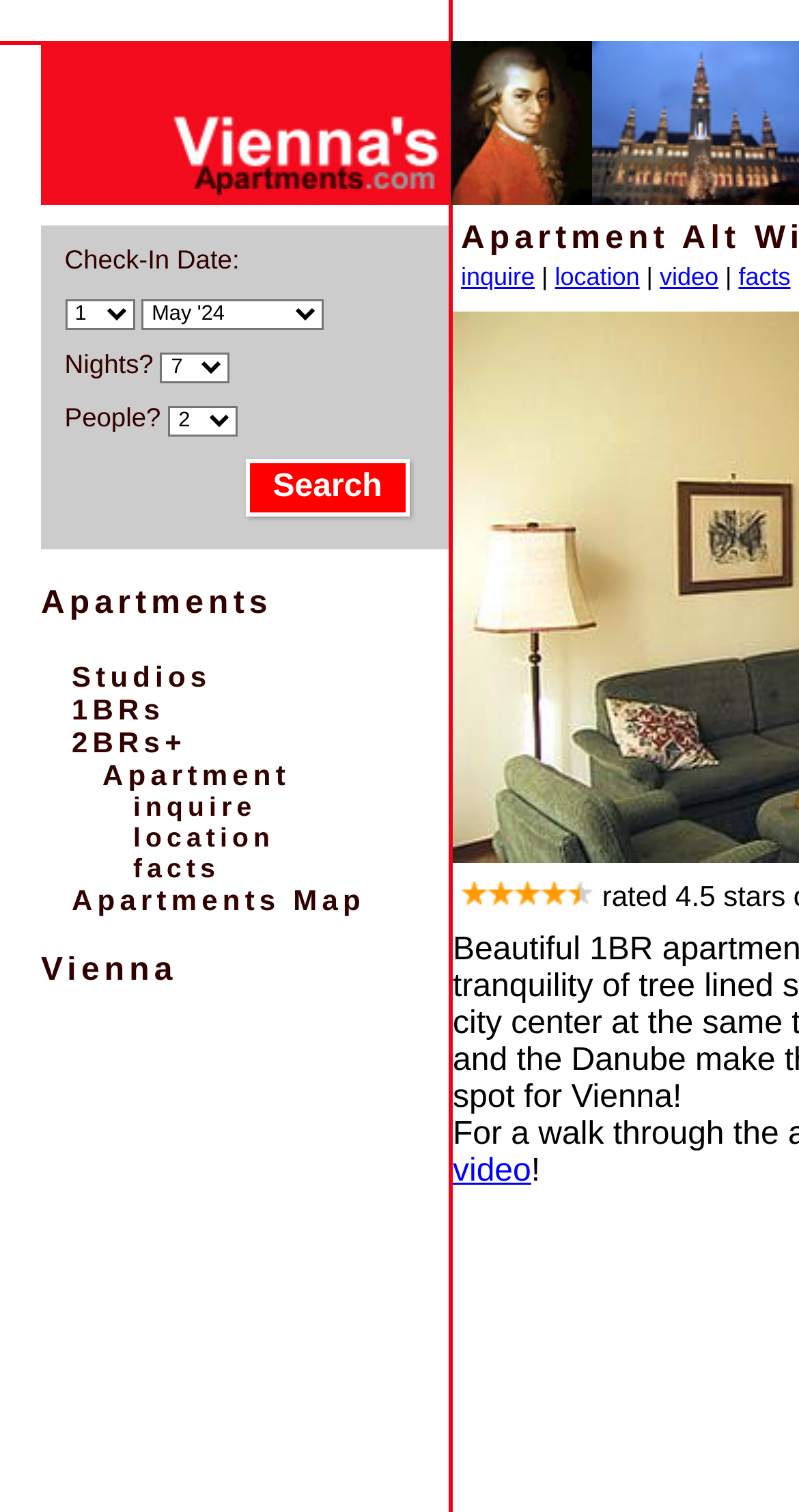Answer in one word or a short phrase: 
What is the purpose of the 'Search' button?

To search apartments